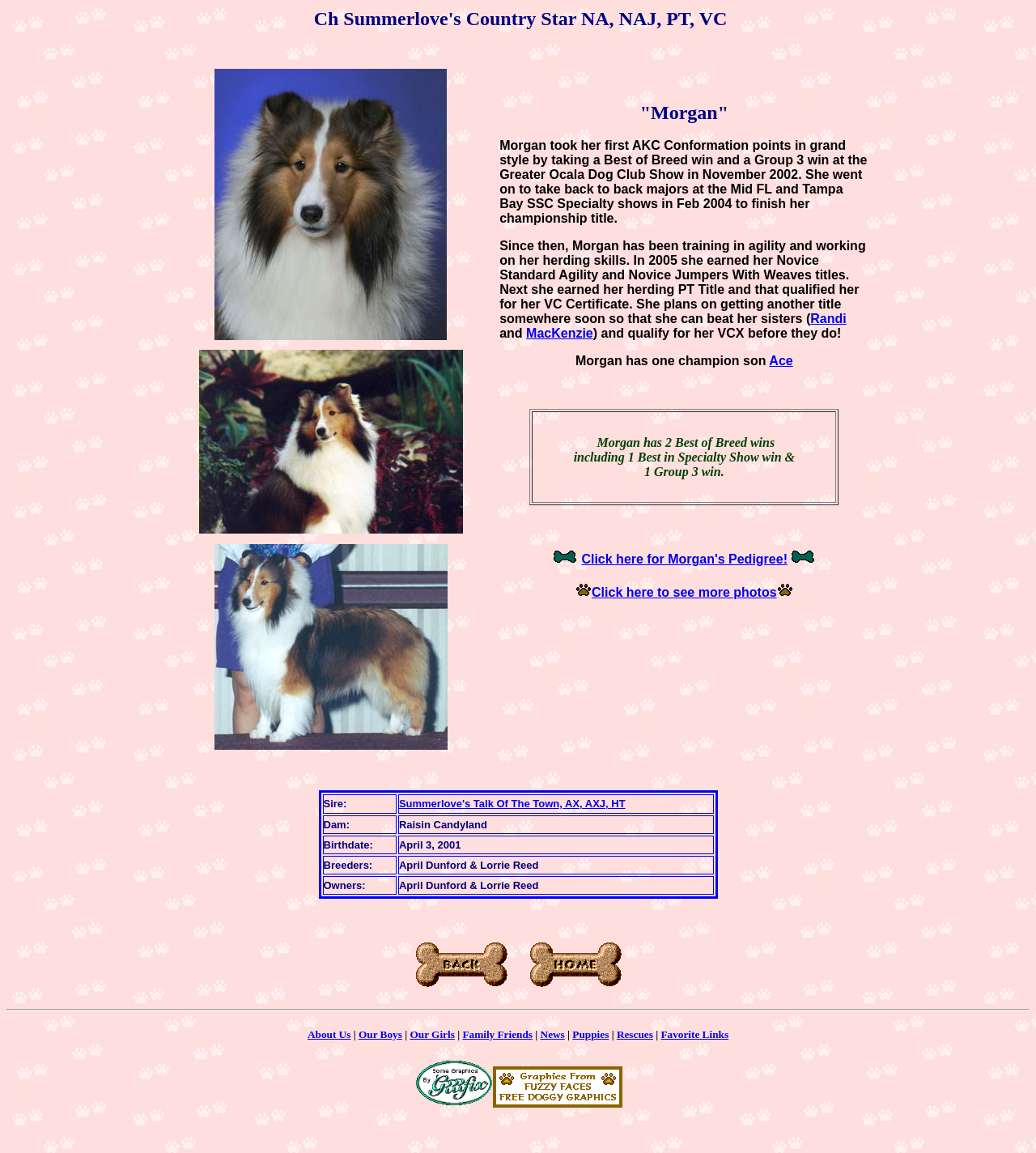Find the bounding box coordinates for the element that must be clicked to complete the instruction: "Click Morgan's Pedigree". The coordinates should be four float numbers between 0 and 1, indicated as [left, top, right, bottom].

[0.511, 0.477, 0.81, 0.492]